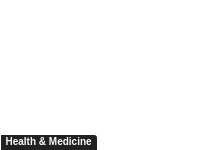Please provide a brief answer to the question using only one word or phrase: 
What is the purpose of the banner?

To introduce health-related content